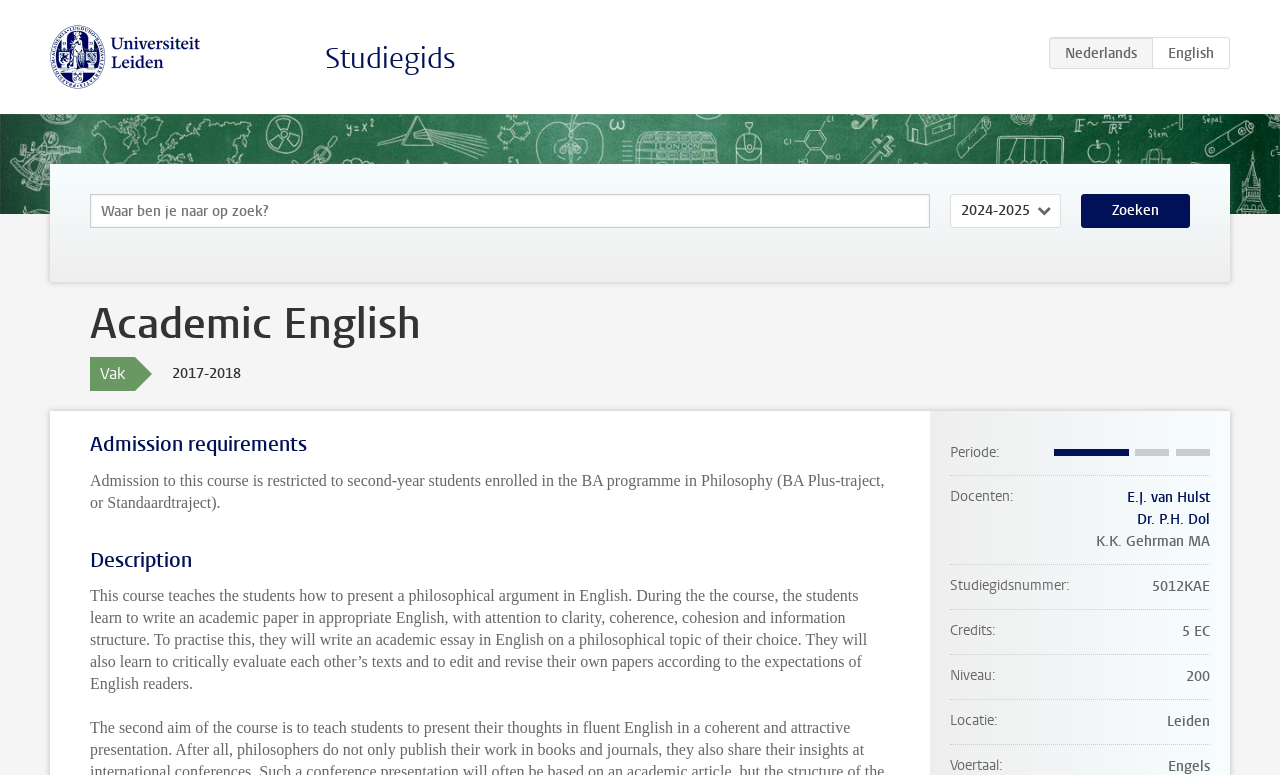What is the purpose of the course?
Please provide an in-depth and detailed response to the question.

The purpose of the course can be found in the course description, which states that the course teaches students how to present a philosophical argument in English, including writing an academic paper in appropriate English and critically evaluating each other's texts.